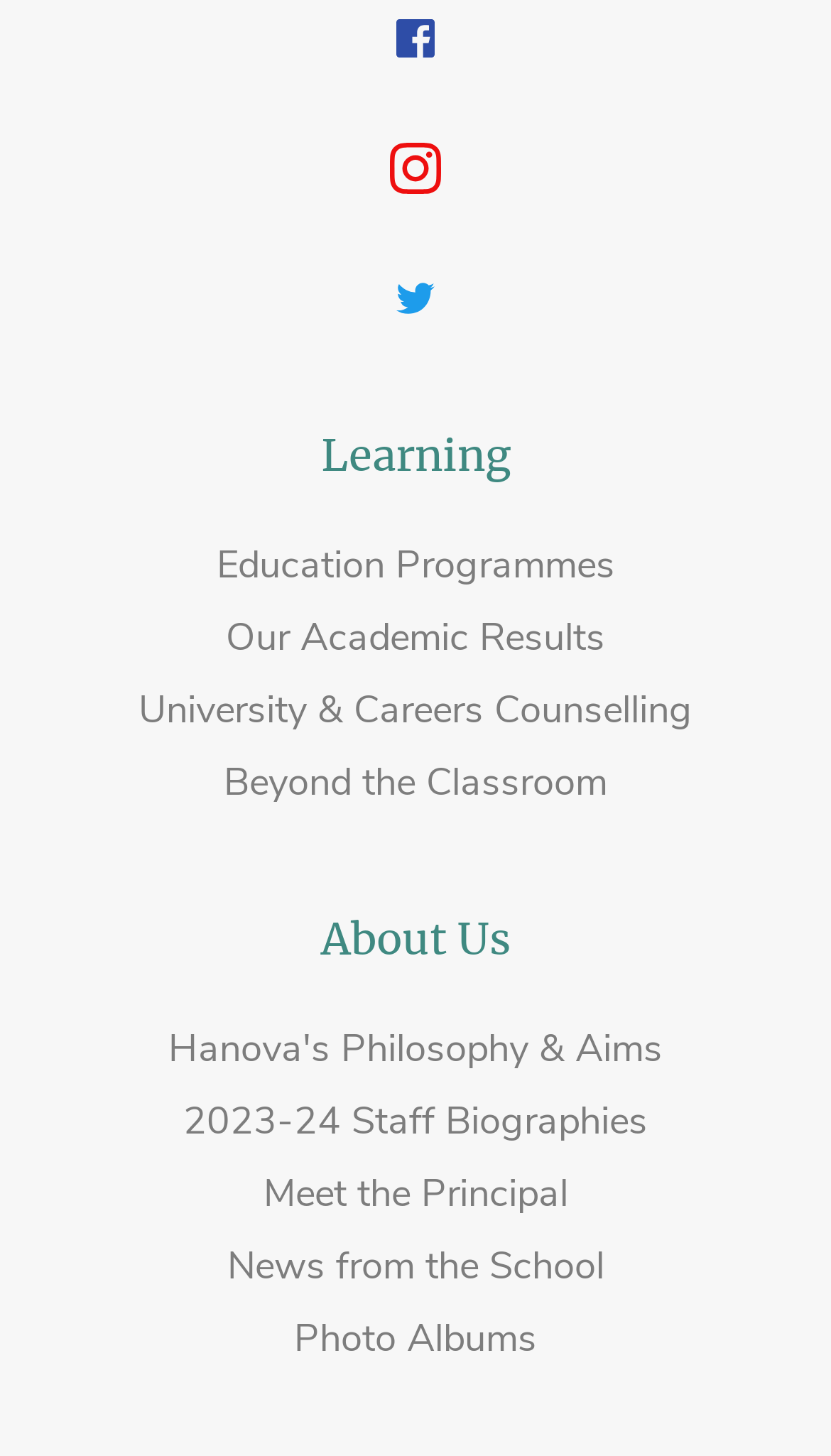What is the last link on the page?
Based on the image, provide your answer in one word or phrase.

Photo Albums